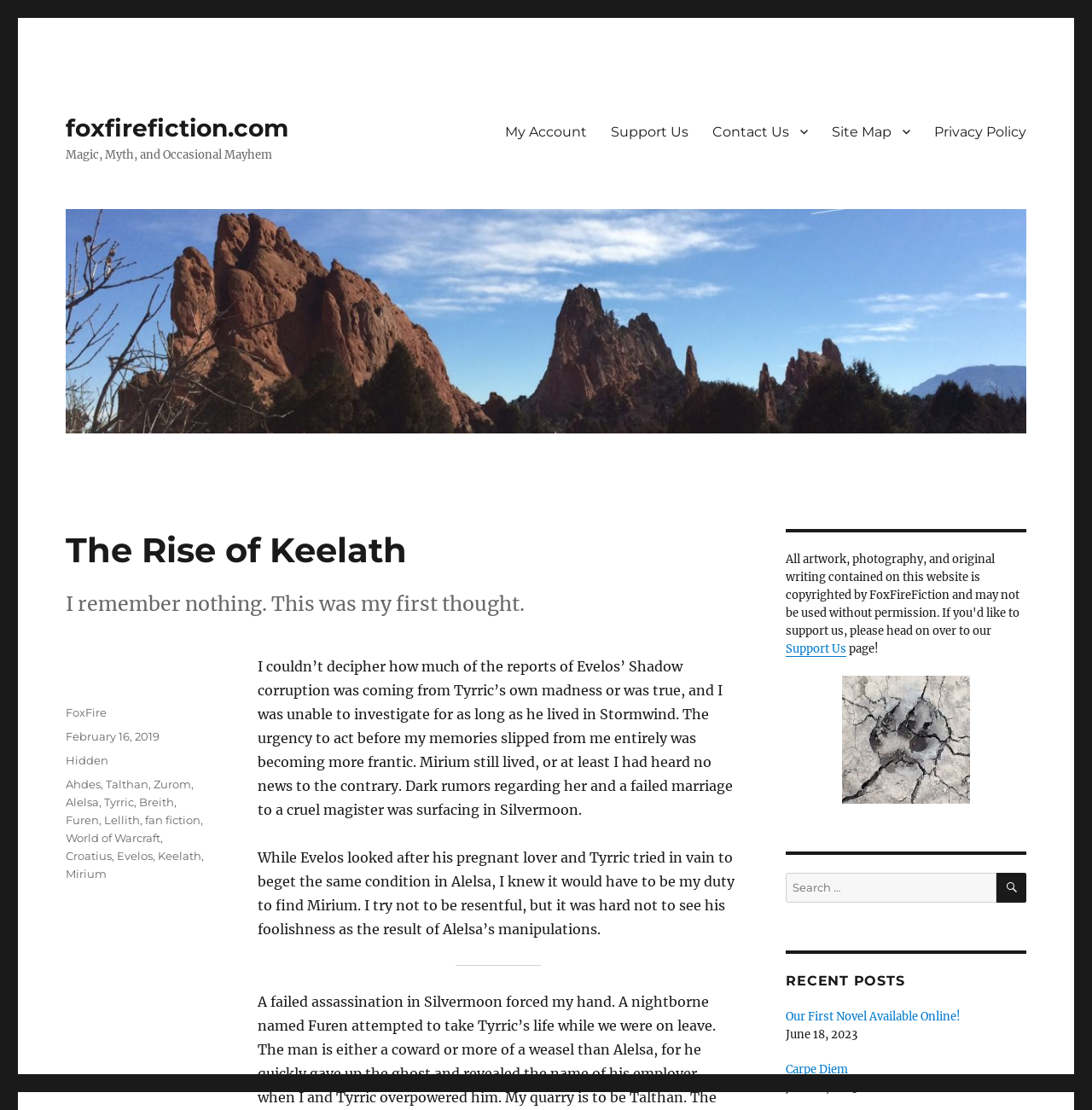Specify the bounding box coordinates of the element's region that should be clicked to achieve the following instruction: "Check the 'RECENT POSTS'". The bounding box coordinates consist of four float numbers between 0 and 1, in the format [left, top, right, bottom].

[0.72, 0.875, 0.94, 0.891]